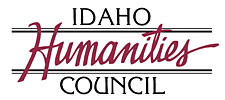What is the font style of 'COUNCIL'?
Using the image as a reference, answer the question with a short word or phrase.

Bold, understated